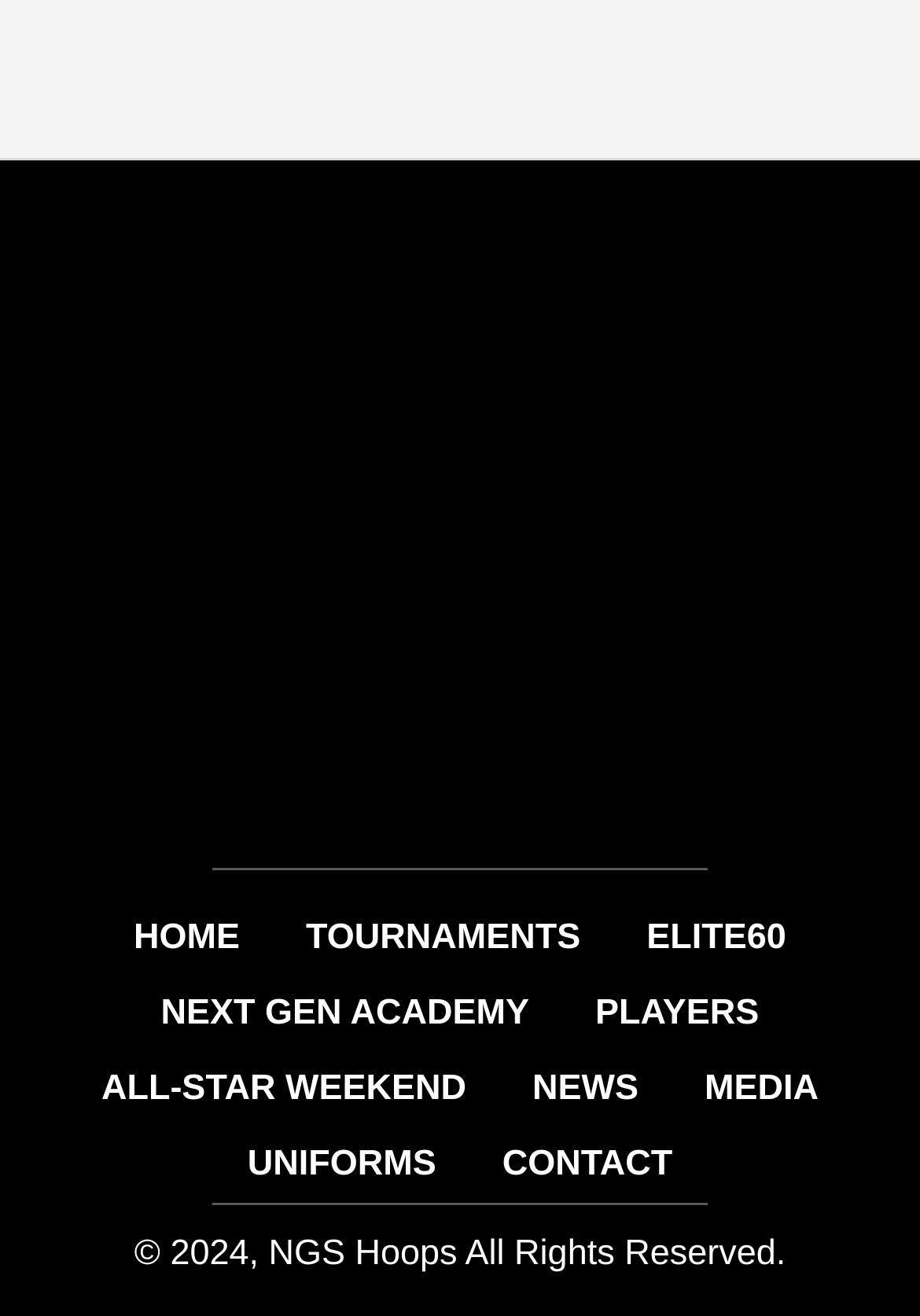What is the last navigation link?
Please interpret the details in the image and answer the question thoroughly.

I checked the navigation links and found that the last link is 'CONTACT', which is located at the bottom of the navigation menu.